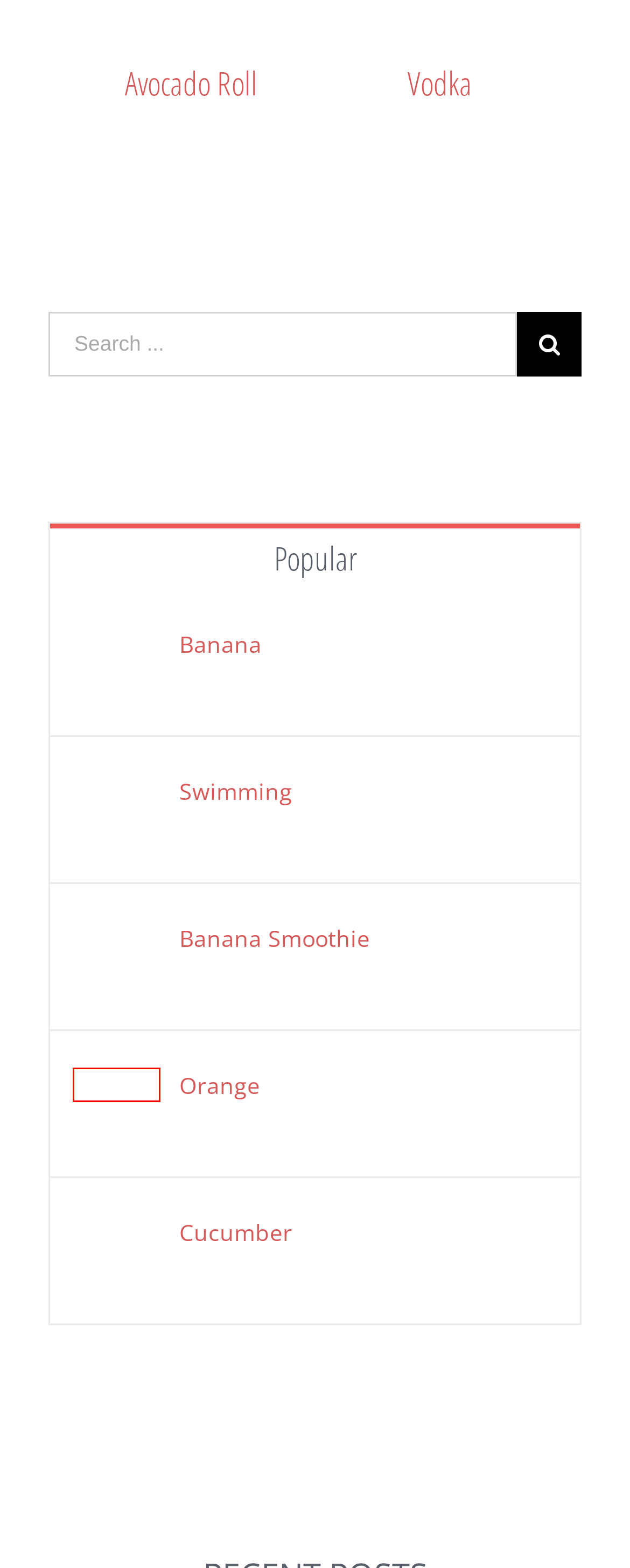You are provided a screenshot of a webpage featuring a red bounding box around a UI element. Choose the webpage description that most accurately represents the new webpage after clicking the element within the red bounding box. Here are the candidates:
A. How Many Calories Does Swimming Burn?
B. How Many Calories In Zucchini?
C. How Many Calories In an Avocado Roll?
D. How Many Calories In an Orange? Find Out Now!
E. How Many Calories – Calorie Information Site
F. How Many Calories In a Banana Smoothie?
G. How Many Calories In a Cucumber? Find Out Now!
H. How Many Calories In a Banana? Find Out Now!

D